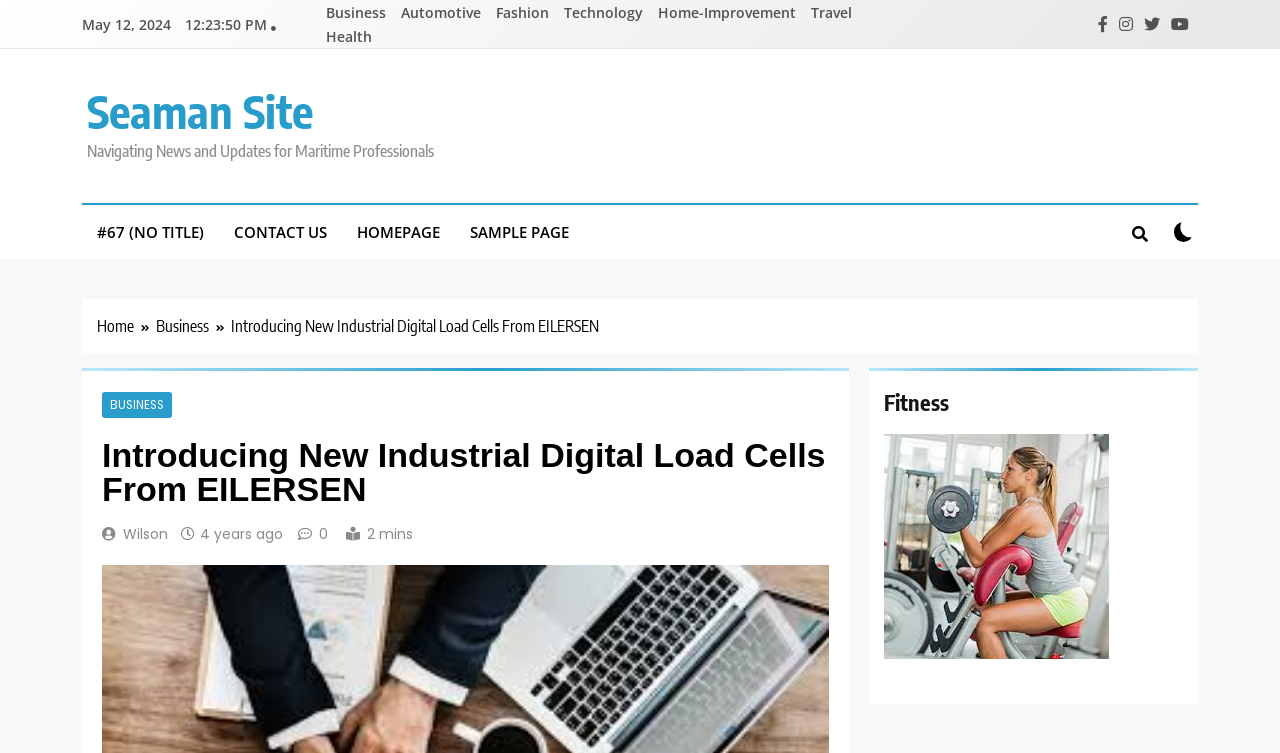Please identify the bounding box coordinates of the clickable element to fulfill the following instruction: "Navigate to Home". The coordinates should be four float numbers between 0 and 1, i.e., [left, top, right, bottom].

[0.076, 0.417, 0.122, 0.449]